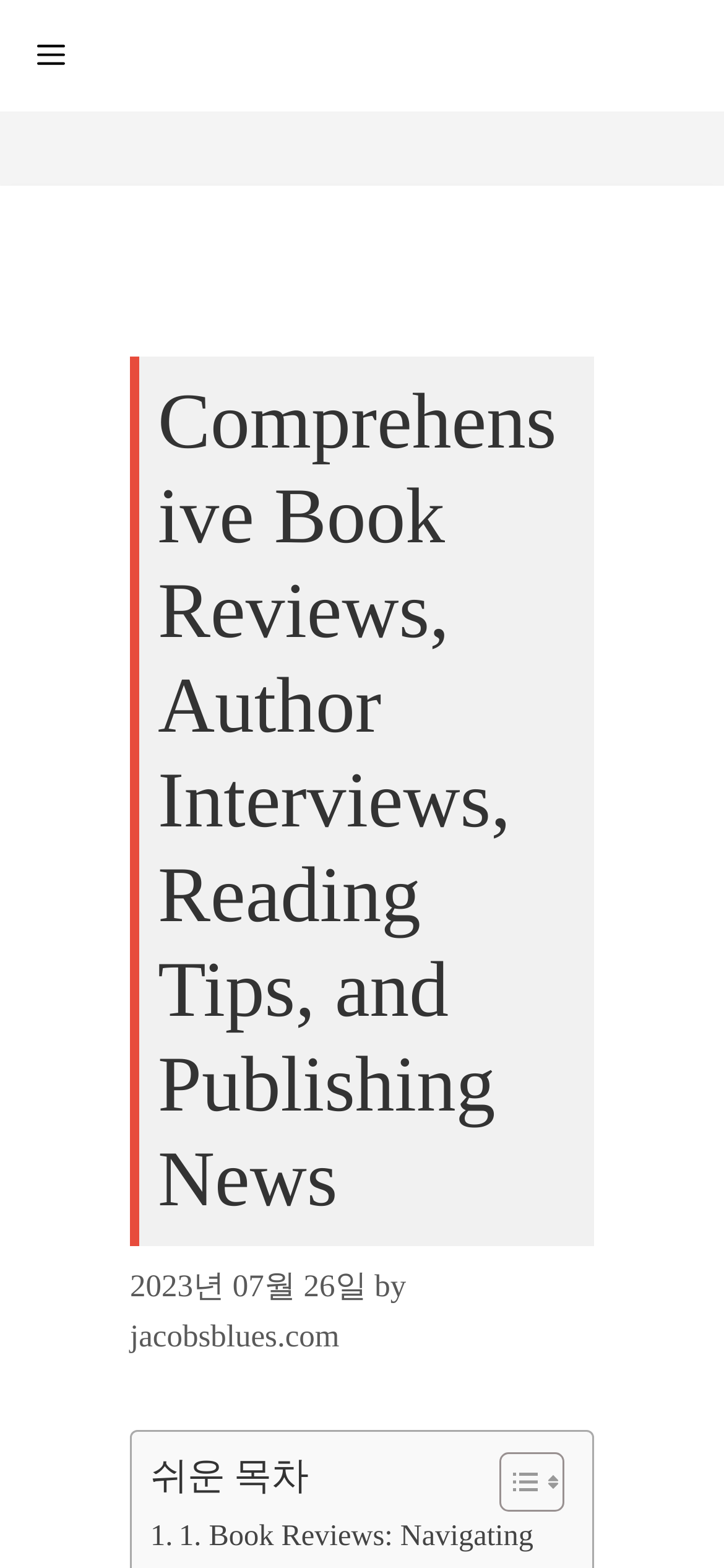What is the language of the website?
Please provide a single word or phrase answer based on the image.

Korean